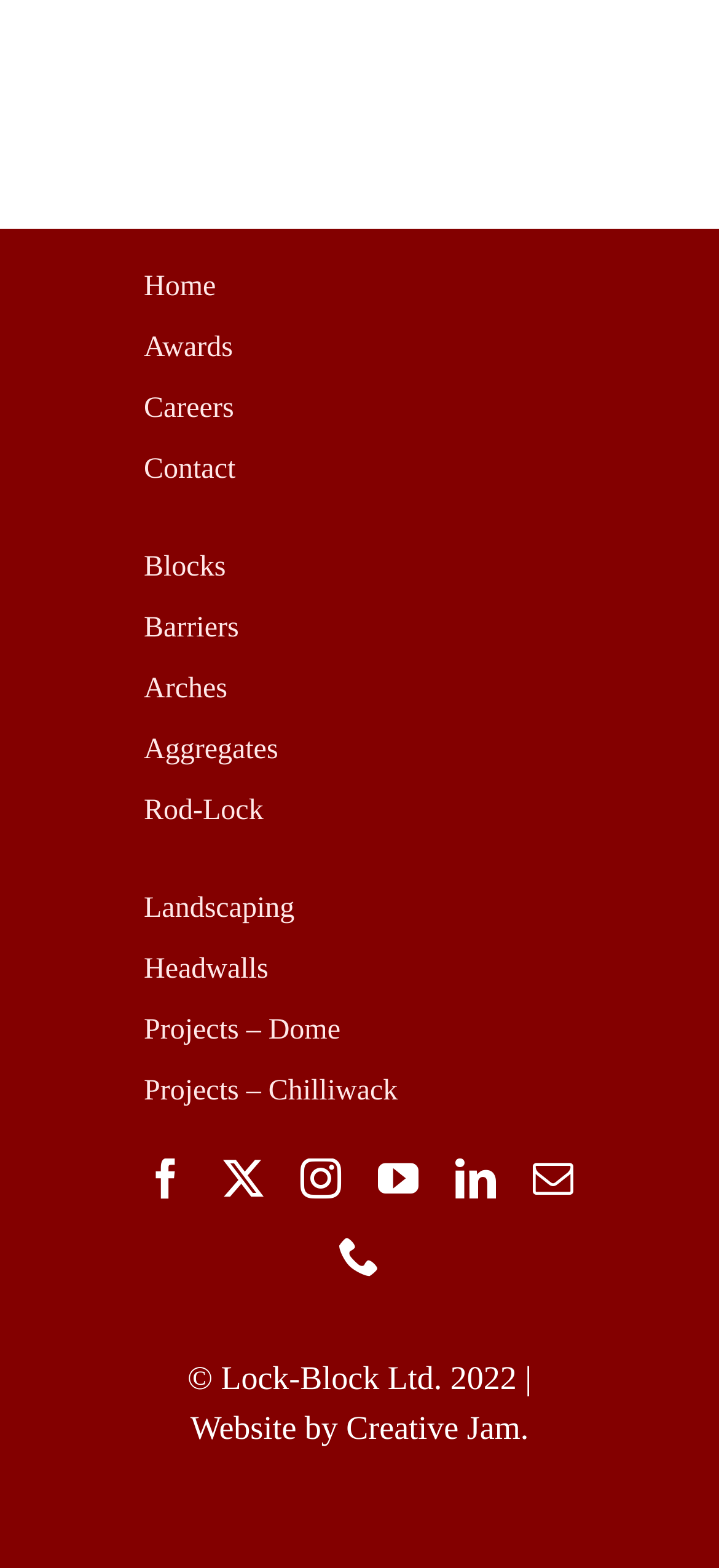Find the bounding box coordinates of the clickable region needed to perform the following instruction: "Follow on Facebook". The coordinates should be provided as four float numbers between 0 and 1, i.e., [left, top, right, bottom].

[0.203, 0.739, 0.259, 0.764]